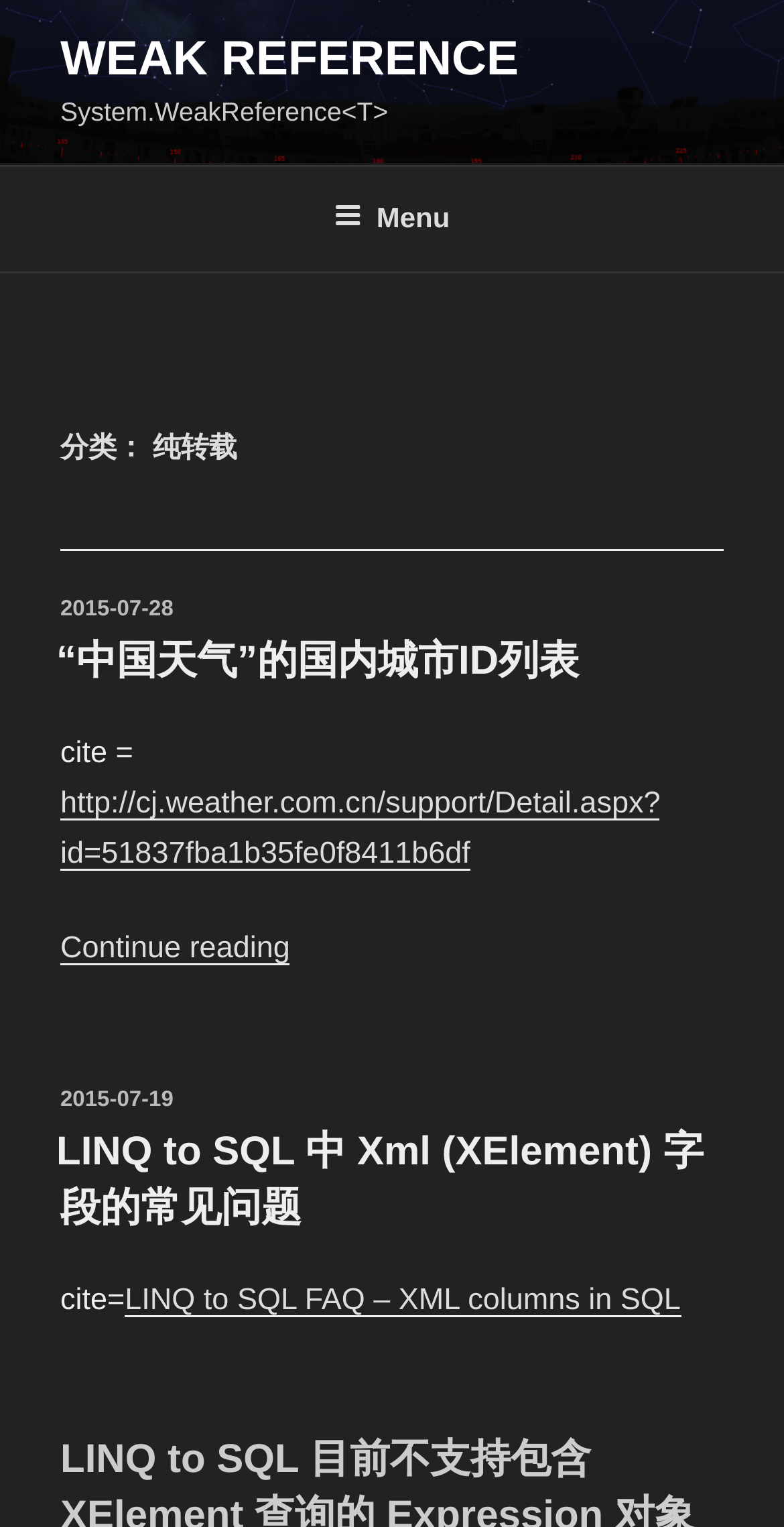Predict the bounding box coordinates of the area that should be clicked to accomplish the following instruction: "Check the post dated '2015-07-28'". The bounding box coordinates should consist of four float numbers between 0 and 1, i.e., [left, top, right, bottom].

[0.077, 0.391, 0.221, 0.407]